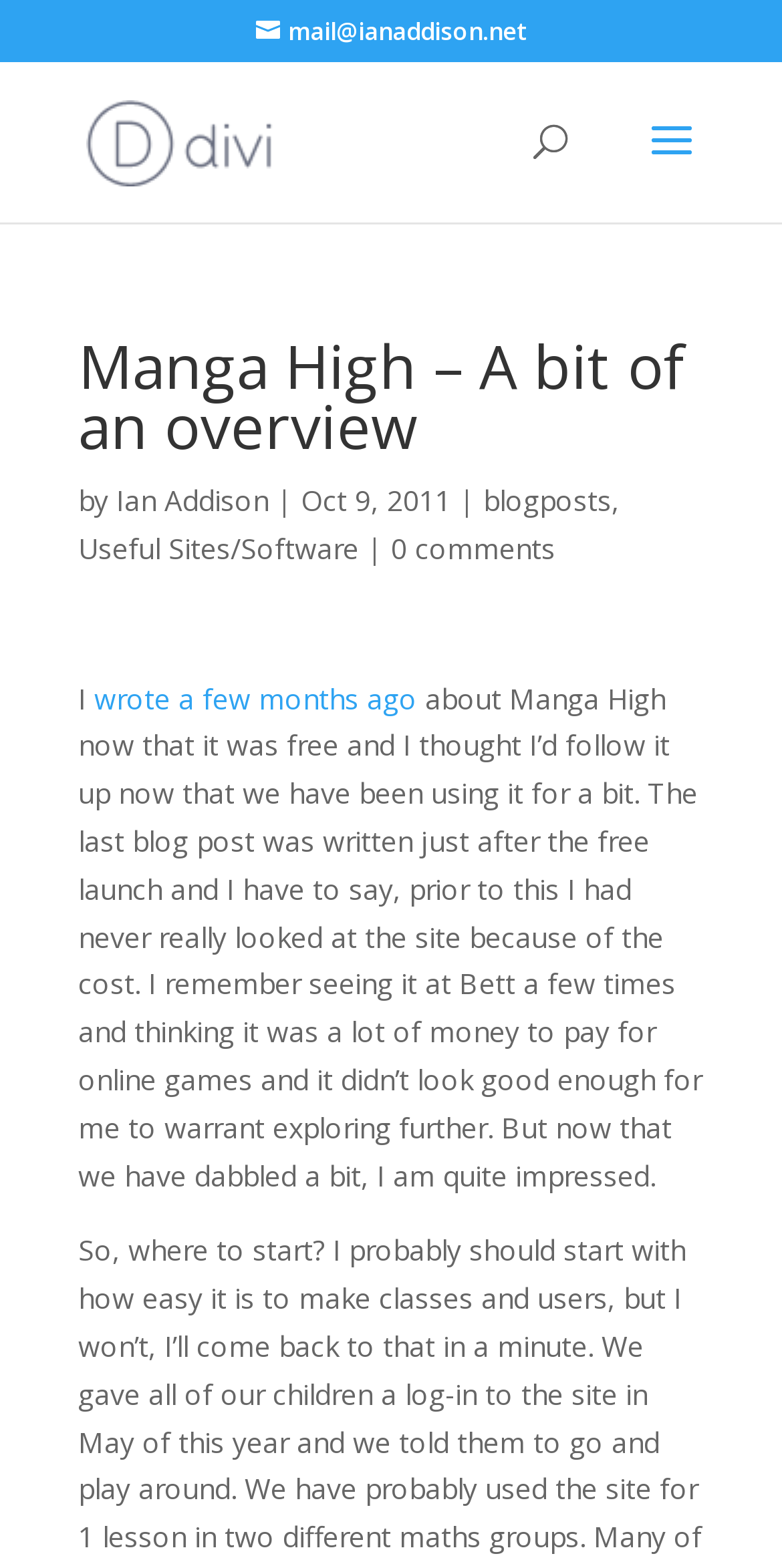Find the bounding box coordinates of the element to click in order to complete the given instruction: "go to Ian Addison's Blog homepage."

[0.11, 0.076, 0.349, 0.101]